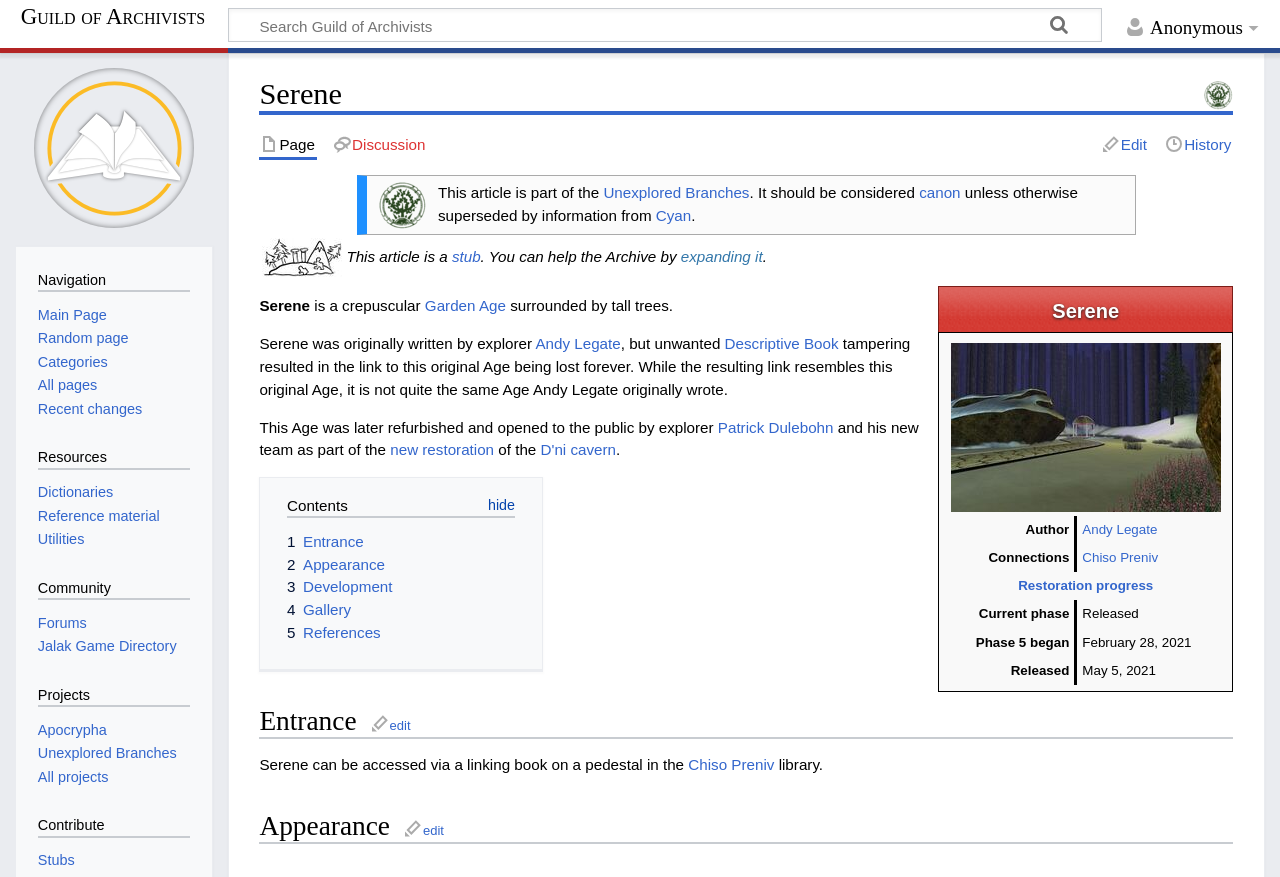Show the bounding box coordinates of the region that should be clicked to follow the instruction: "View history."

[0.909, 0.153, 0.964, 0.179]